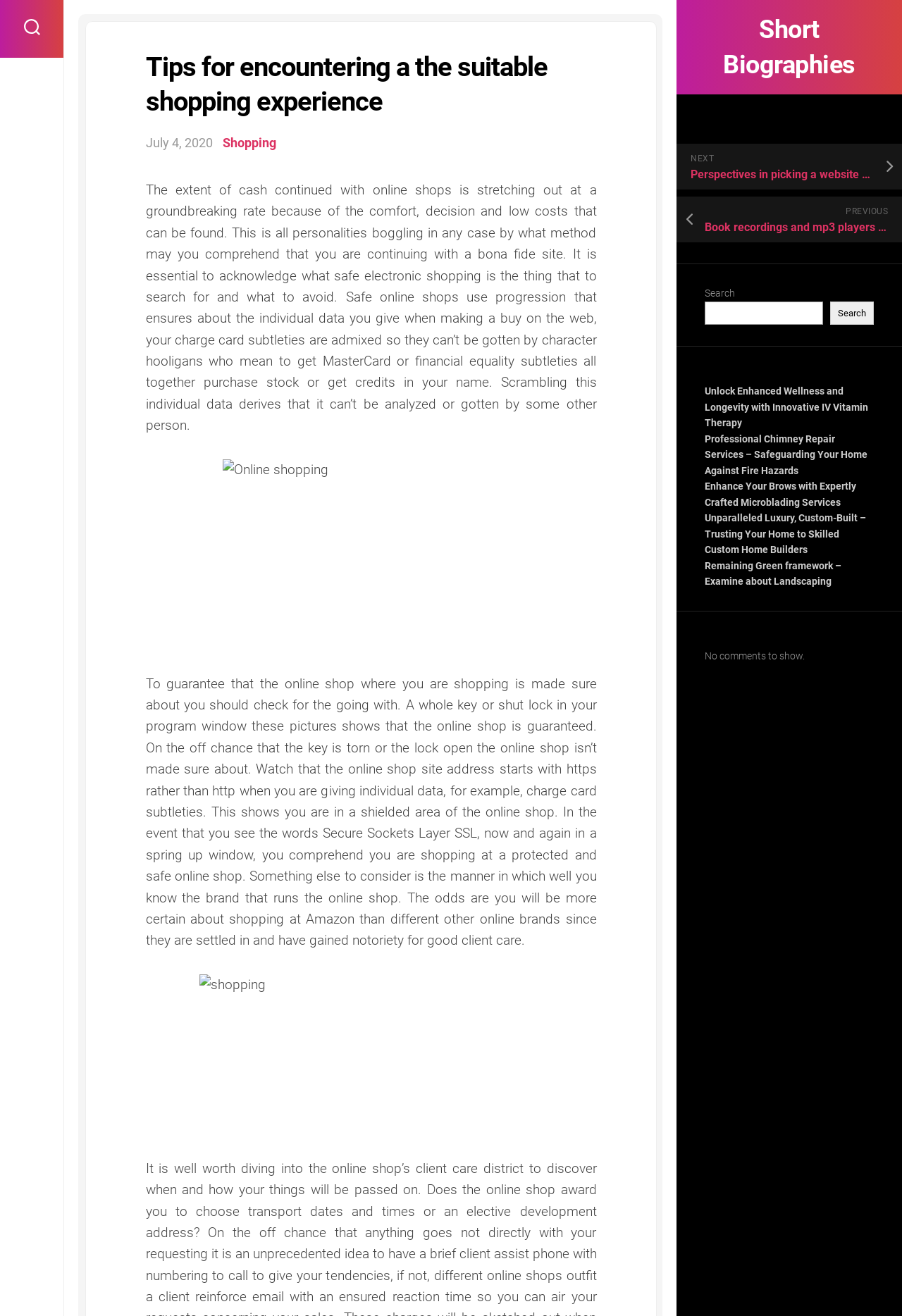Specify the bounding box coordinates of the area to click in order to follow the given instruction: "View previous post."

[0.75, 0.149, 1.0, 0.184]